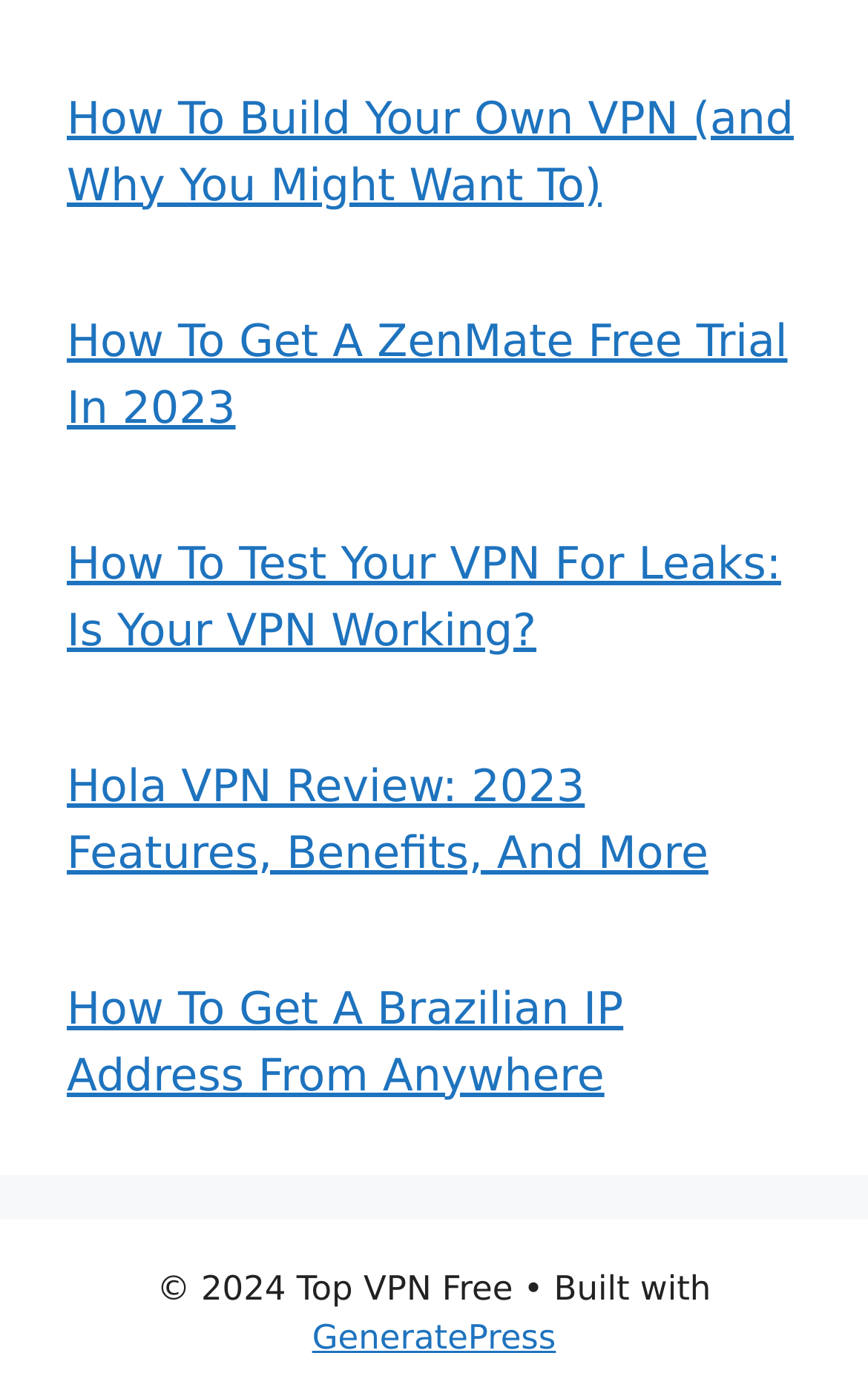What is the copyright year of this webpage?
Give a single word or phrase as your answer by examining the image.

2024